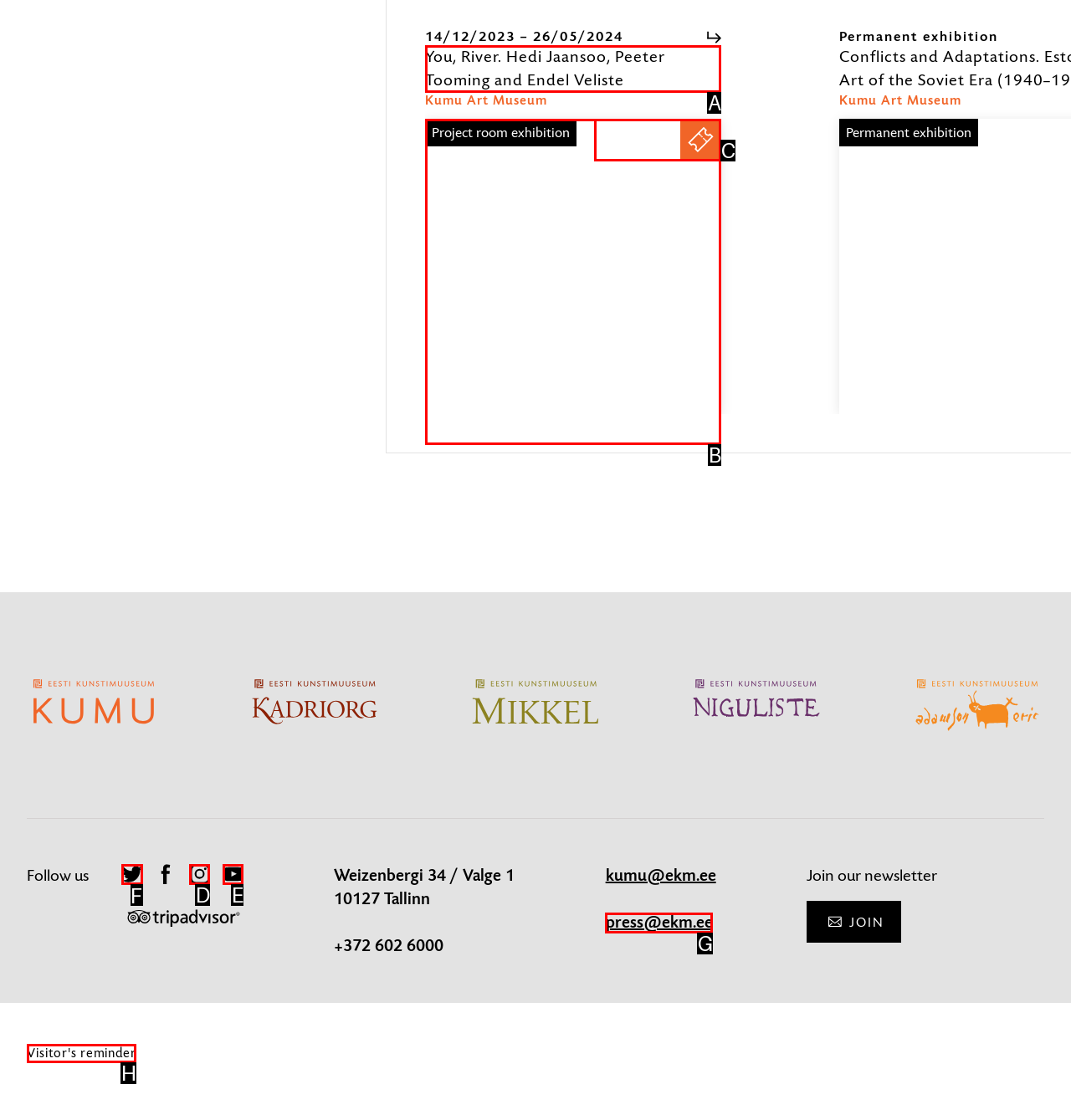Which lettered option should be clicked to achieve the task: Click the 'Get a Quote' button? Choose from the given choices.

None